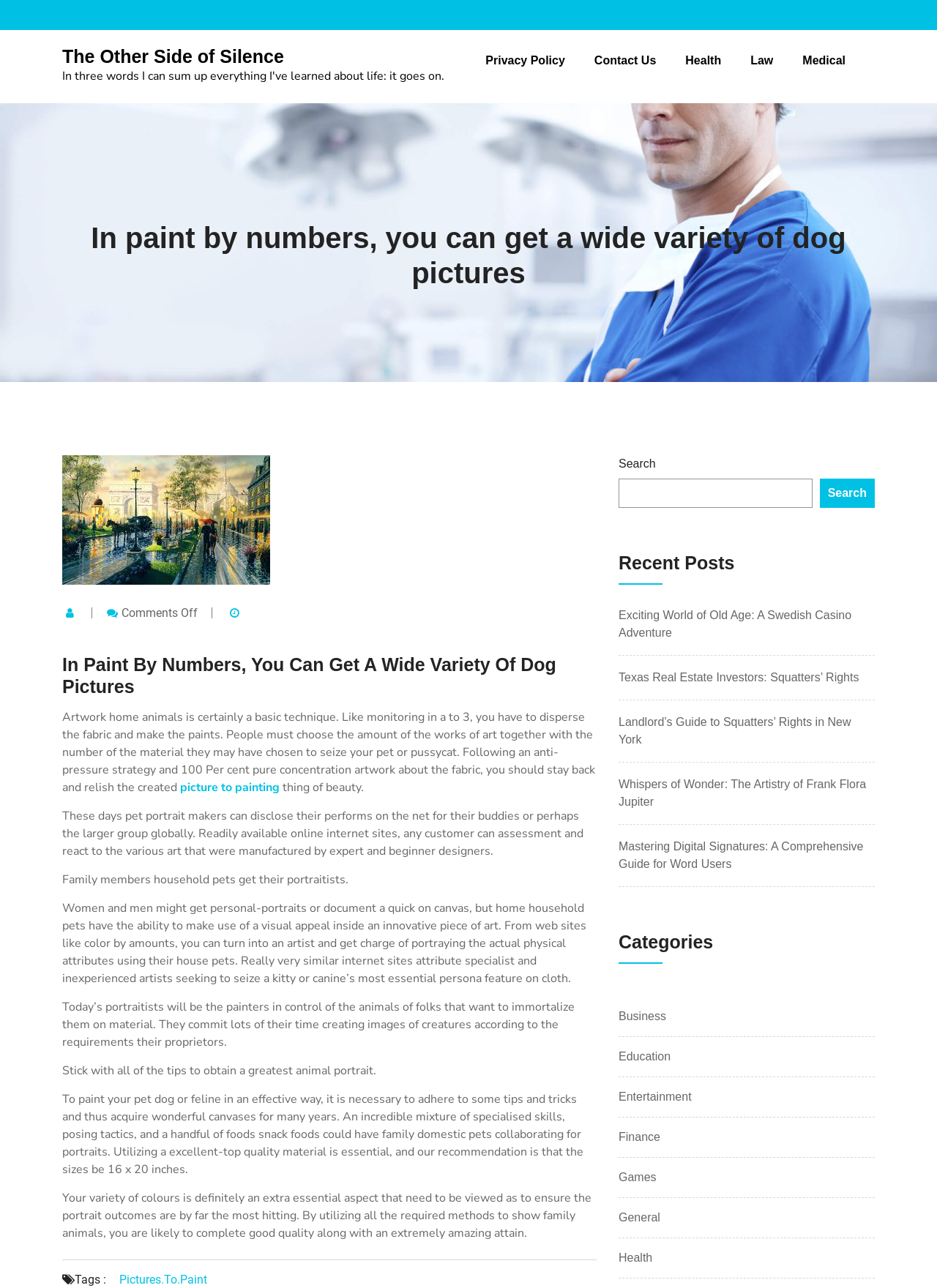Deliver a detailed narrative of the webpage's visual and textual elements.

This webpage is about "The Other Side of Silence" and focuses on paint by numbers, particularly dog pictures. At the top, there is a heading with the title "The Other Side of Silence" and a link with the same text. Below this, there is a heading "In paint by numbers, you can get a wide variety of dog pictures" with a link to the same text.

On the top right side, there are several links to other pages, including "Privacy Policy", "Contact Us", "Health", "Law", and "Medical". 

The main content of the webpage is divided into several sections. The first section discusses how artwork home animals is a basic technique, and people can create their own pet portraits using paint by numbers. This section includes a link to "picture to painting" and some descriptive text about the process.

The next section talks about how pet portrait makers can showcase their work online and how people can get their pets' portraits done. This section includes several paragraphs of text discussing the process and importance of pet portraits.

Below this, there is a section with tips on how to paint a pet dog or feline effectively, including the importance of using high-quality materials and following certain techniques.

On the right side of the webpage, there is a search bar with a button and a heading "Recent Posts" followed by several links to other articles, including "Exciting World of Old Age: A Swedish Casino Adventure", "Texas Real Estate Investors: Squatters’ Rights", and others. Below this, there is a heading "Categories" with links to various categories, including "Business", "Education", "Entertainment", and others.

At the bottom of the webpage, there is a link to "Pictures.To.Paint" and a tag section with no visible tags.